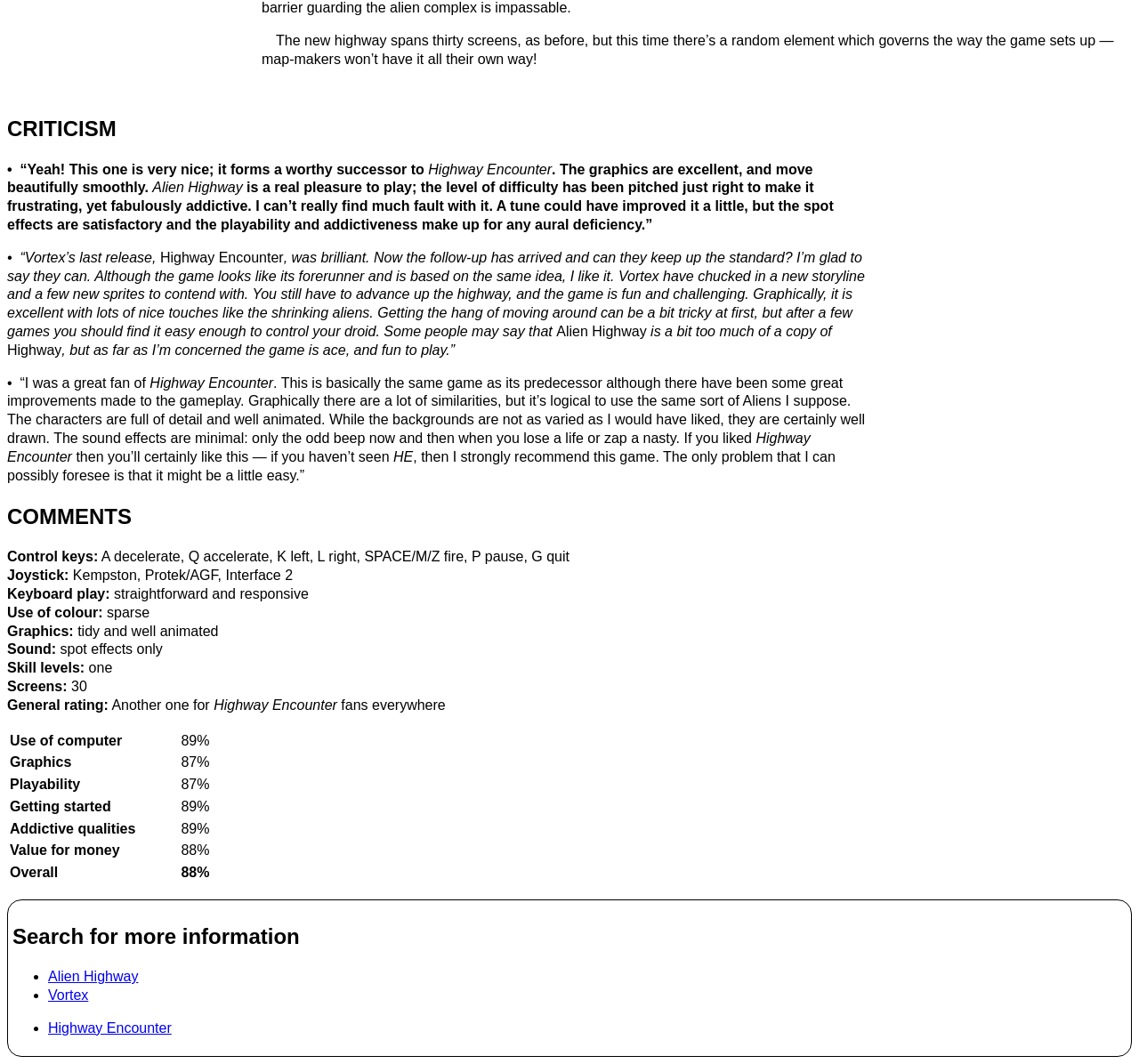Give the bounding box coordinates for the element described by: "Vortex".

[0.042, 0.928, 0.078, 0.942]